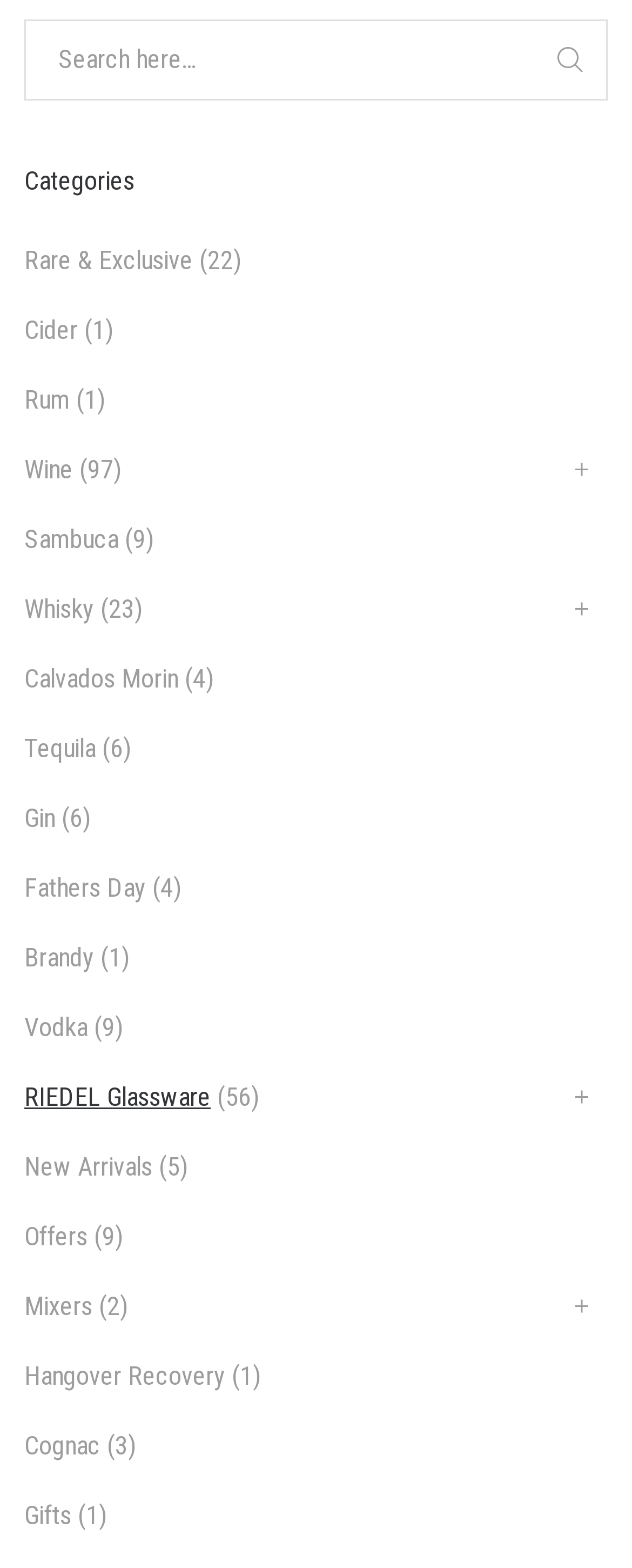Locate the bounding box coordinates of the element's region that should be clicked to carry out the following instruction: "Browse RIEDEL Glassware". The coordinates need to be four float numbers between 0 and 1, i.e., [left, top, right, bottom].

[0.038, 0.689, 0.333, 0.709]